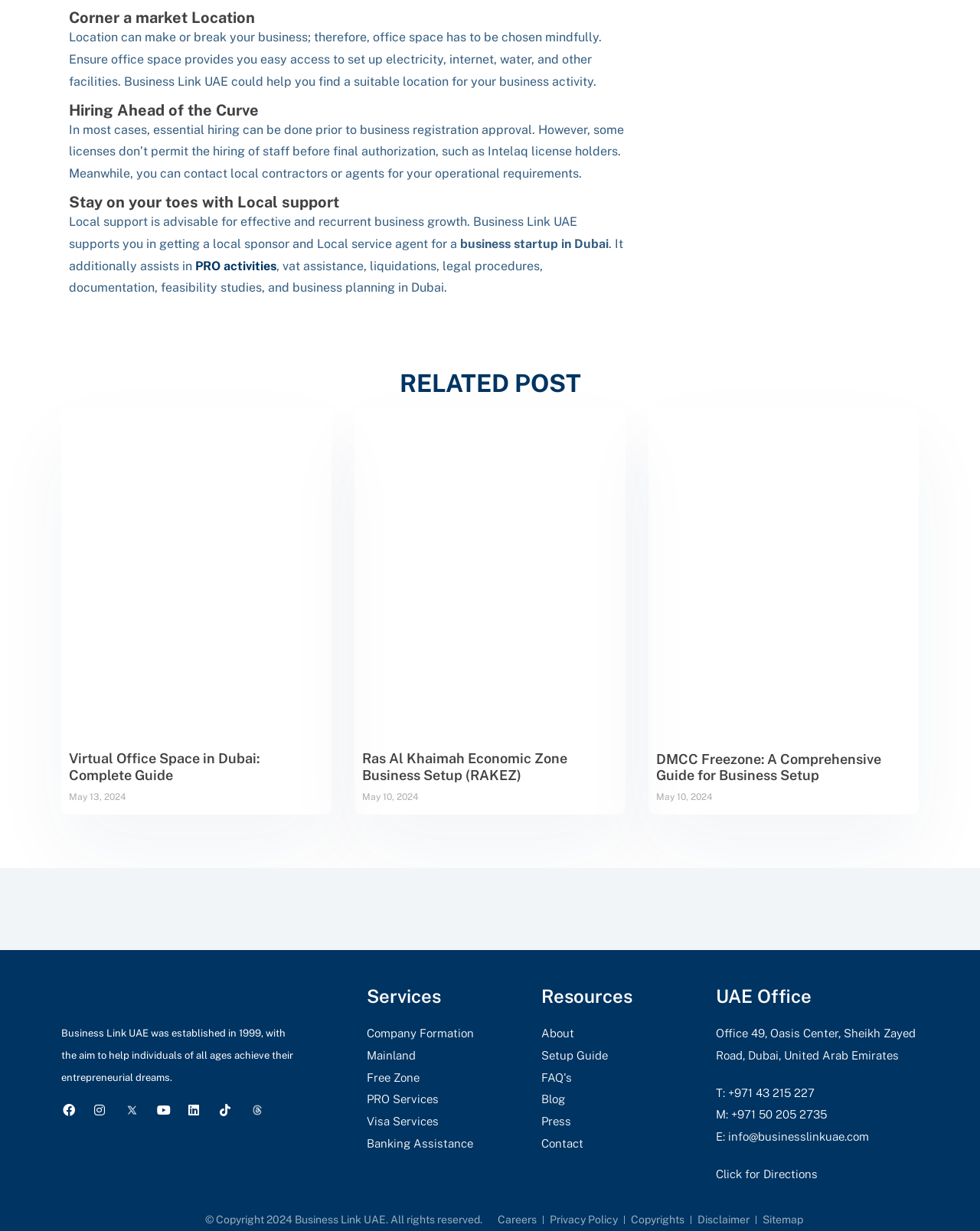Identify the bounding box for the described UI element. Provide the coordinates in (top-left x, top-left y, bottom-right x, bottom-right y) format with values ranging from 0 to 1: Setup Guide

[0.552, 0.849, 0.715, 0.867]